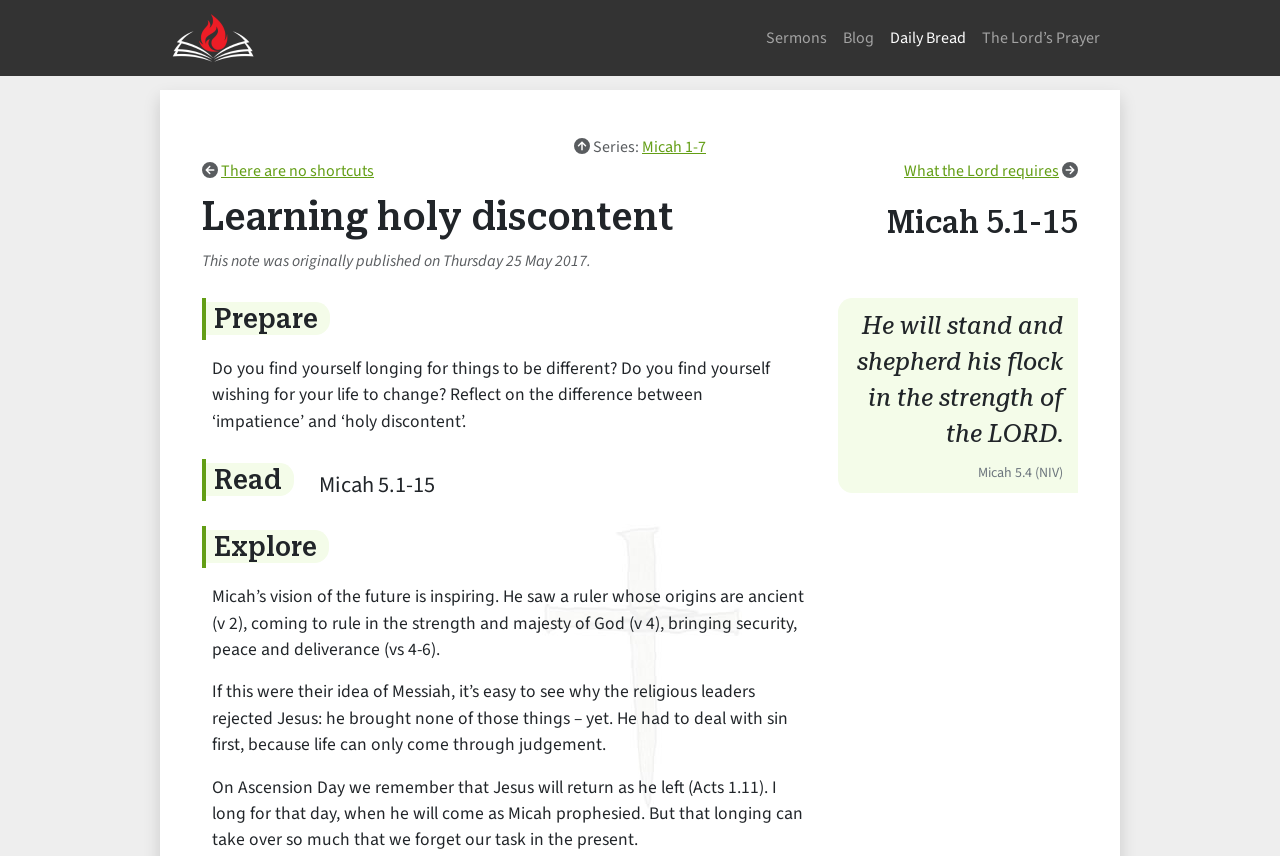Please pinpoint the bounding box coordinates for the region I should click to adhere to this instruction: "Visit Revd Ben Green's homepage".

[0.134, 0.009, 0.198, 0.079]